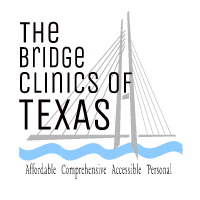What is the color of the wave in the logo?
Relying on the image, give a concise answer in one word or a brief phrase.

Blue